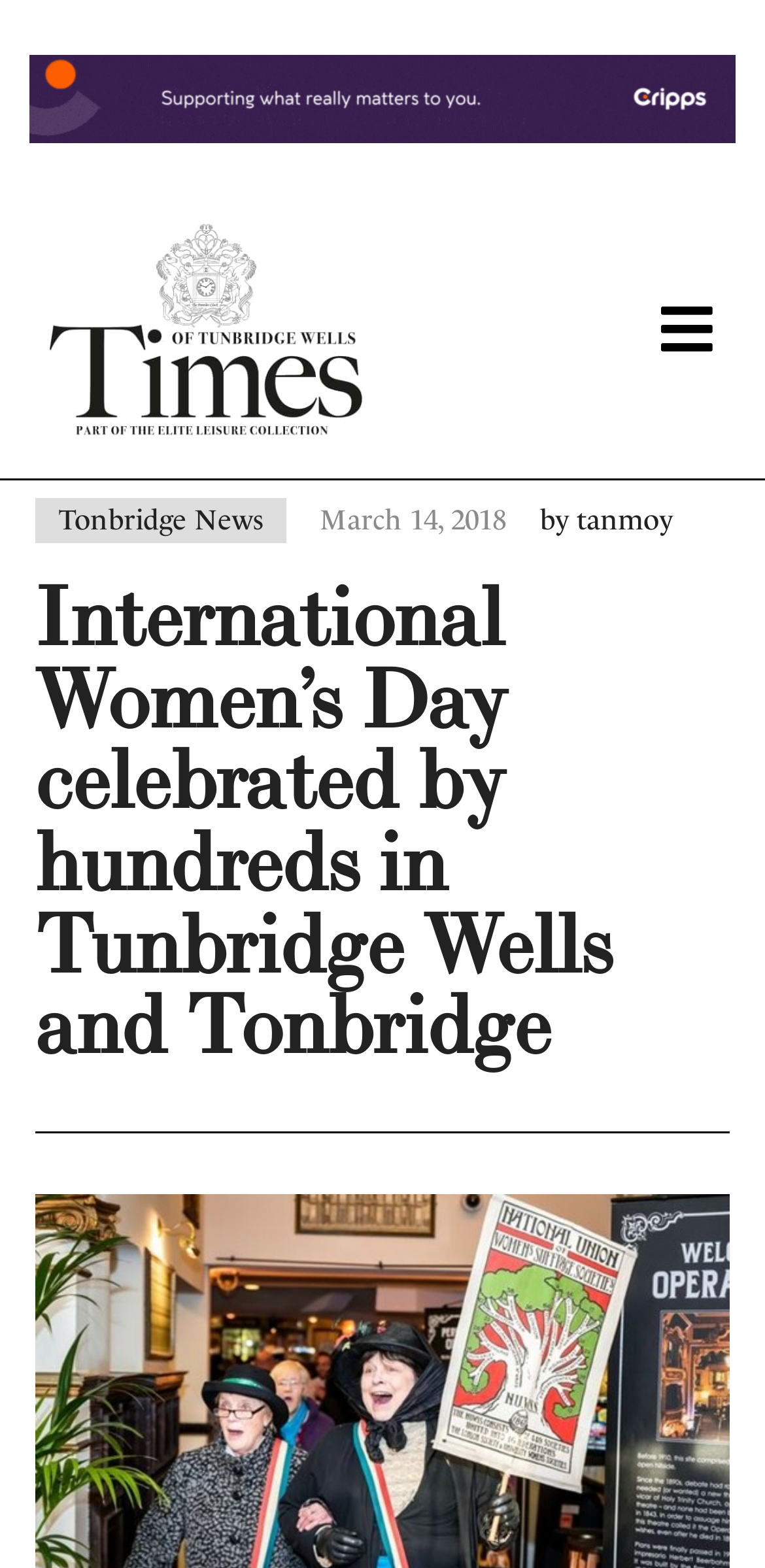Please find and generate the text of the main header of the webpage.

International Women’s Day celebrated by hundreds in Tunbridge Wells and Tonbridge